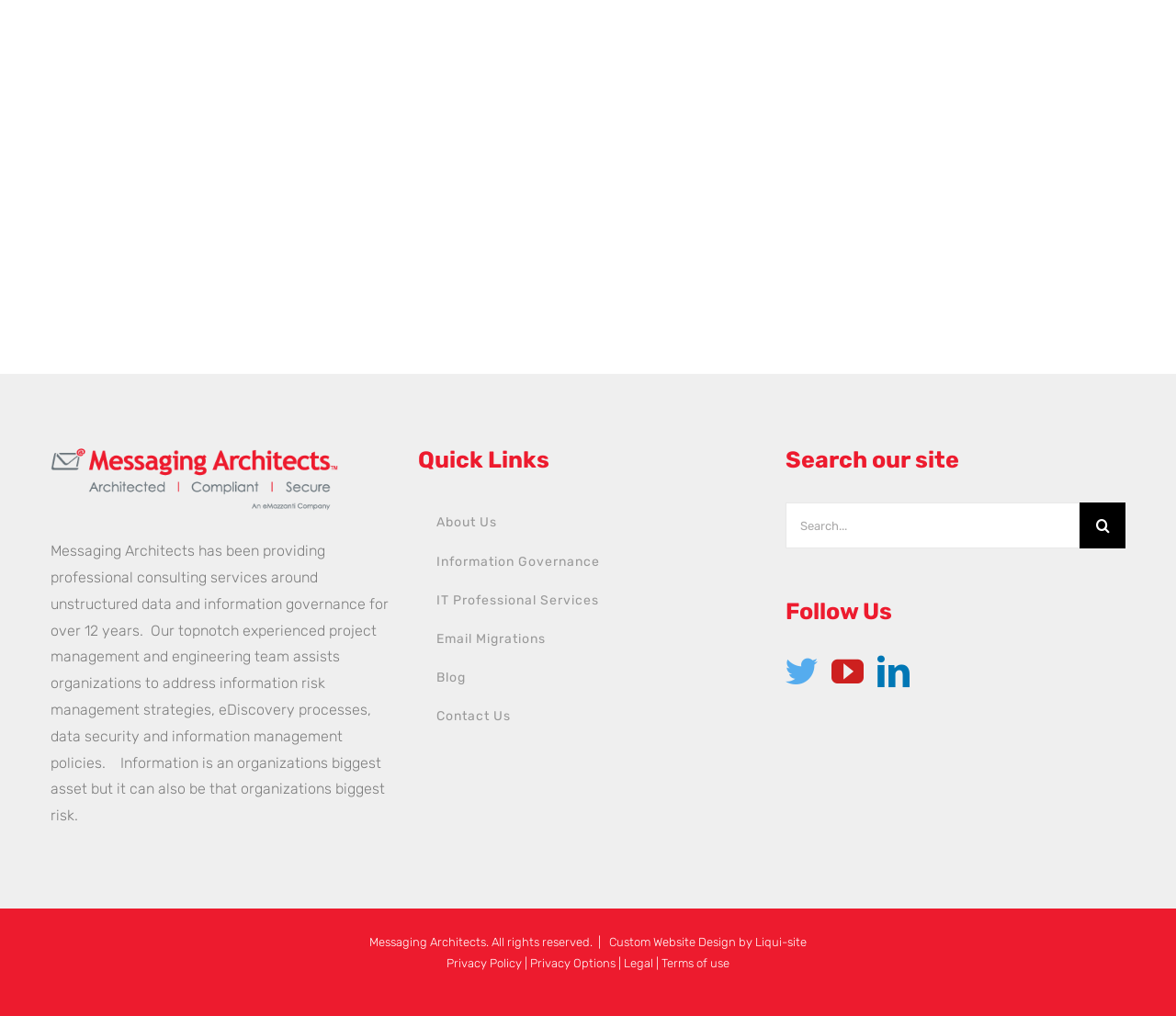From the image, can you give a detailed response to the question below:
What is the company's main service?

Based on the StaticText element with OCR text 'Messaging Architects has been providing professional consulting services around unstructured data and information governance for over 12 years.', it can be inferred that the company's main service is consulting services.